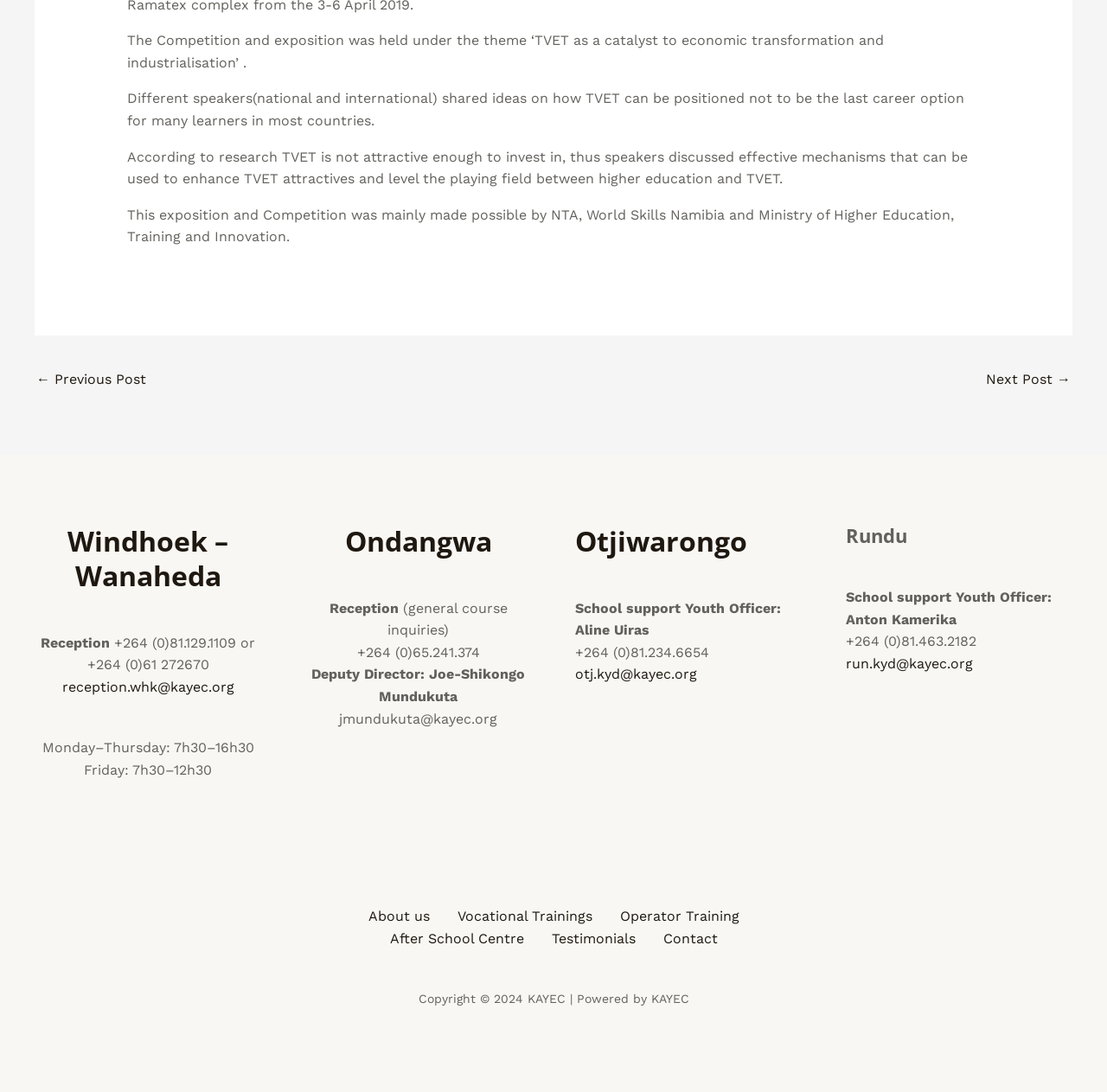Who is the Deputy Director in Ondangwa?
Look at the screenshot and respond with a single word or phrase.

Joe-Shikongo Mundukuta